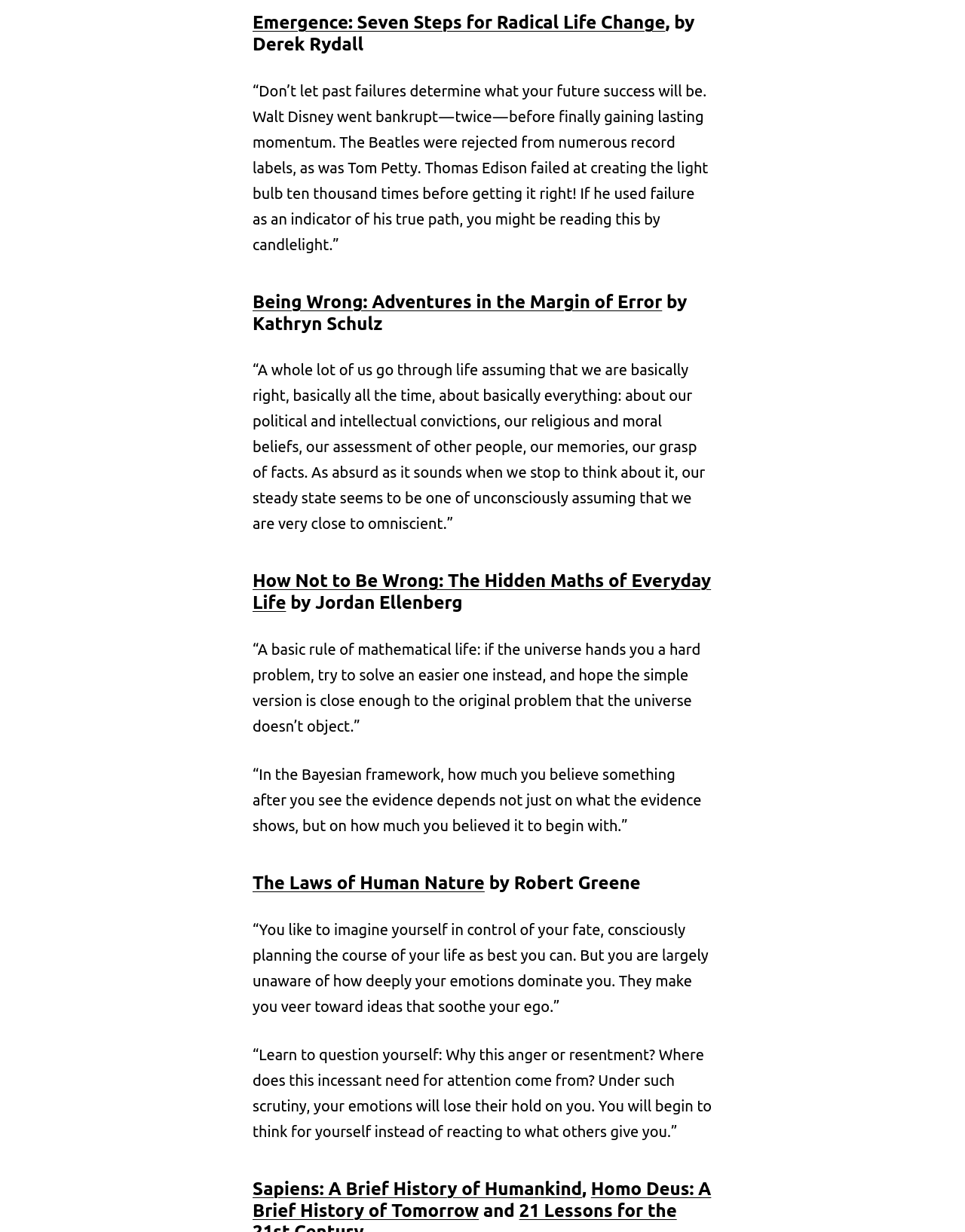What is the last book mentioned on this webpage?
Examine the webpage screenshot and provide an in-depth answer to the question.

The last book mentioned on this webpage is obtained by looking at the last link element, which contains the text 'Homo Deus: A Brief History of Tomorrow'. The last book mentioned is 'Homo Deus: A Brief History of Tomorrow'.